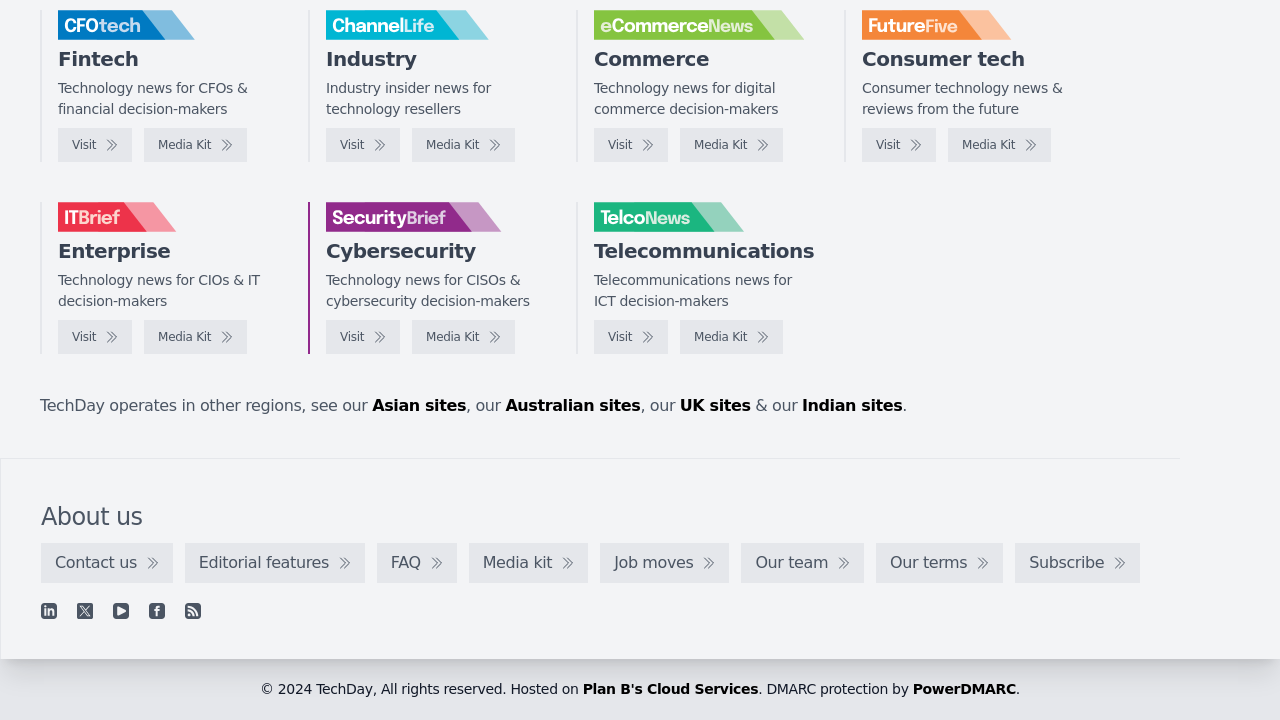Using the element description Our team, predict the bounding box coordinates for the UI element. Provide the coordinates in (top-left x, top-left y, bottom-right x, bottom-right y) format with values ranging from 0 to 1.

[0.579, 0.754, 0.675, 0.809]